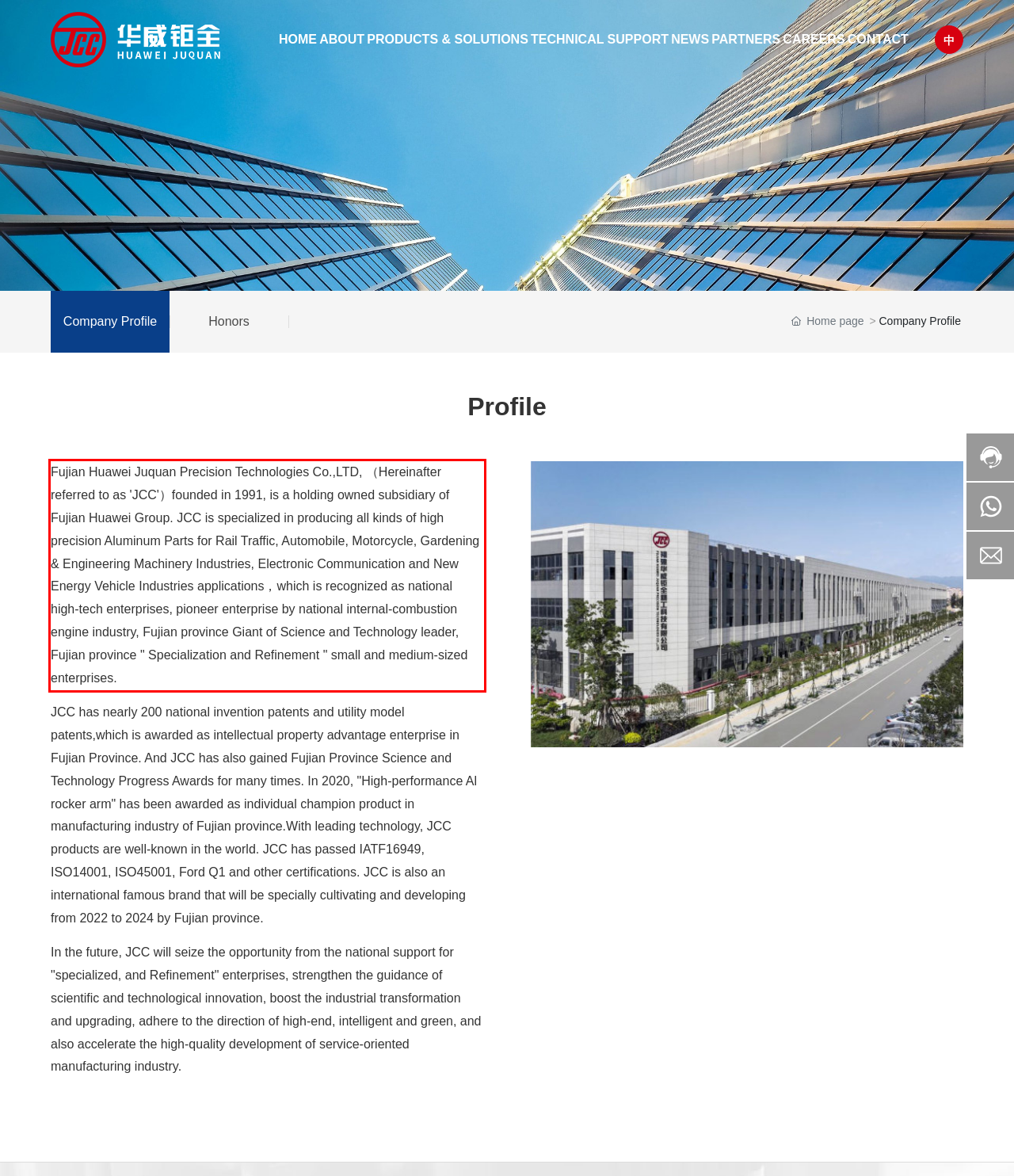Please use OCR to extract the text content from the red bounding box in the provided webpage screenshot.

Fujian Huawei Juquan Precision Technologies Co.,LTD, （Hereinafter referred to as 'JCC'）founded in 1991, is a holding owned subsidiary of Fujian Huawei Group. JCC is specialized in producing all kinds of high precision Aluminum Parts for Rail Traffic, Automobile, Motorcycle, Gardening & Engineering Machinery Industries, Electronic Communication and New Energy Vehicle Industries applications，which is recognized as national high-tech enterprises, pioneer enterprise by national internal-combustion engine industry, Fujian province Giant of Science and Technology leader, Fujian province " Specialization and Refinement " small and medium-sized enterprises.